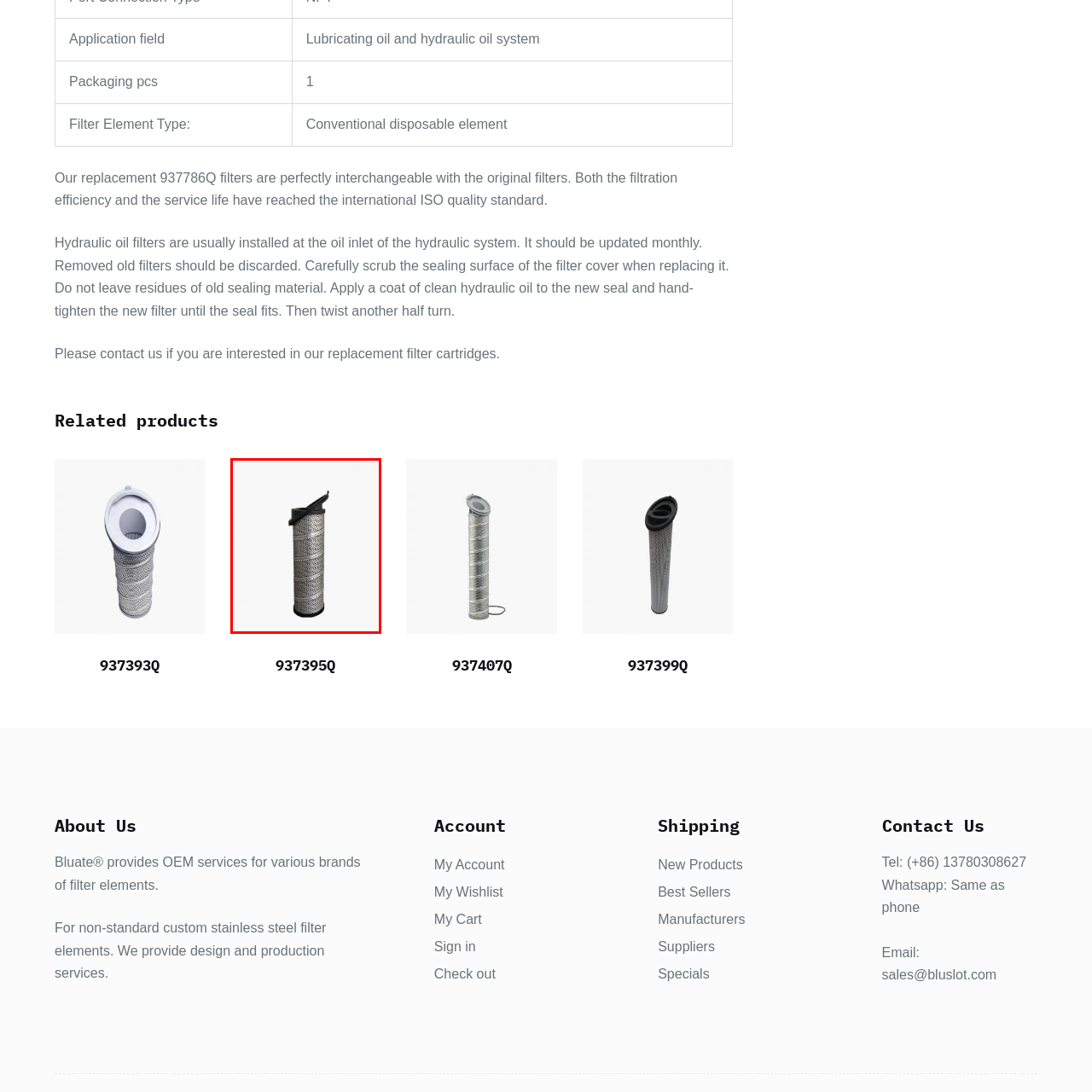Create a detailed narrative describing the image bounded by the red box.

The image captures a cylindrical hydraulic filter element, showcasing a prominent metal mesh design, which is typically used for filtration in hydraulic systems. The filter is topped with a removable cap, highlighting its replaceable feature. This particular filter is part of the 937395Q model, indicating its compatibility as a replacement for specific original equipment manufacturer (OEM) products. Designed to ensure optimal performance, it adheres to international ISO quality standards, emphasizing its reliability and efficiency in filtration. Regular replacement of such filters is essential for maintaining the smooth operation of hydraulic systems, making it a key component in various industrial applications.